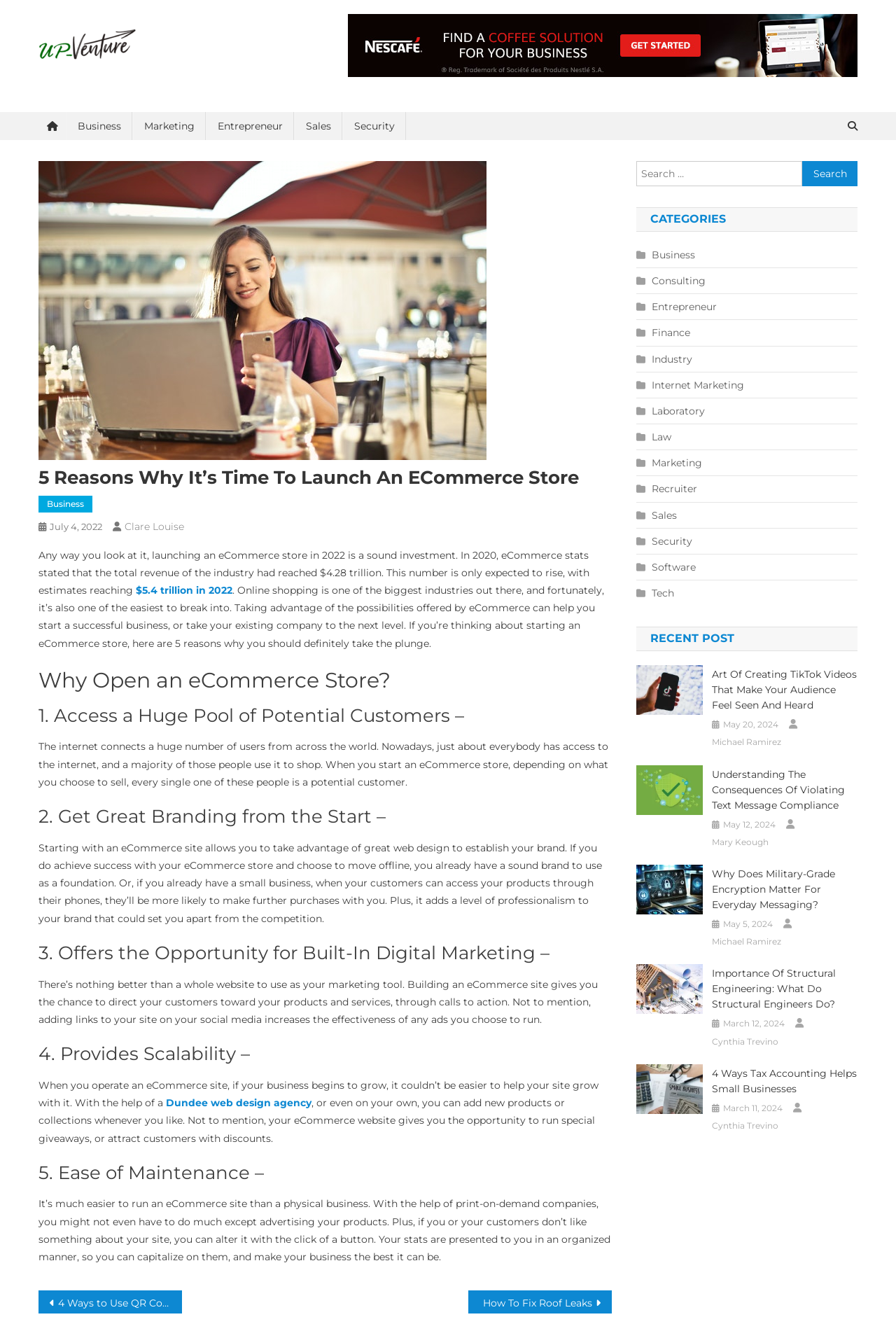Provide a one-word or brief phrase answer to the question:
What is the date of the most recent post?

May 20, 2024